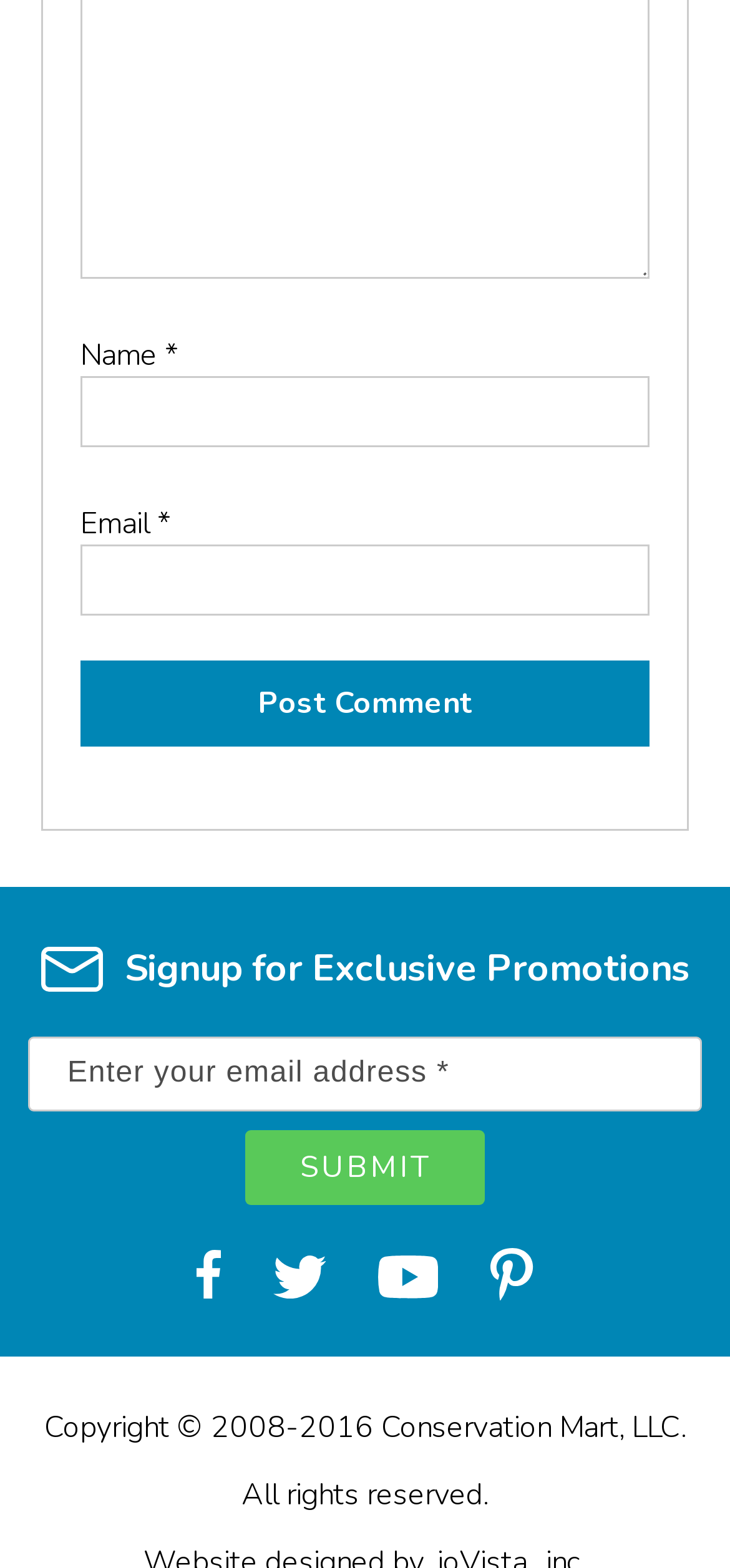Predict the bounding box coordinates for the UI element described as: "name="submit" value="Post Comment"". The coordinates should be four float numbers between 0 and 1, presented as [left, top, right, bottom].

[0.11, 0.392, 0.89, 0.447]